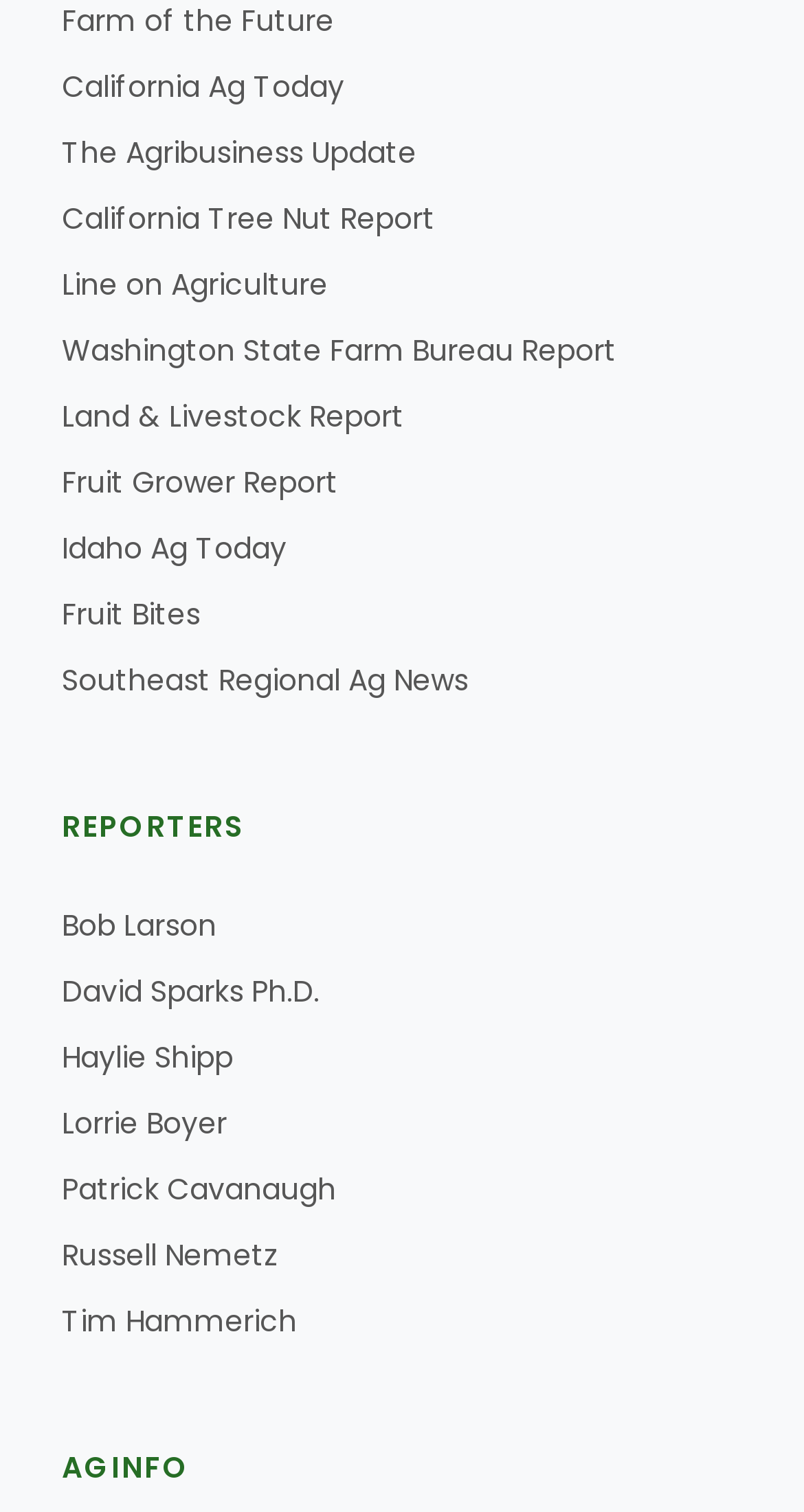Please identify the bounding box coordinates of the area that needs to be clicked to fulfill the following instruction: "explore the Fruit Grower Report."

[0.077, 0.305, 0.421, 0.332]